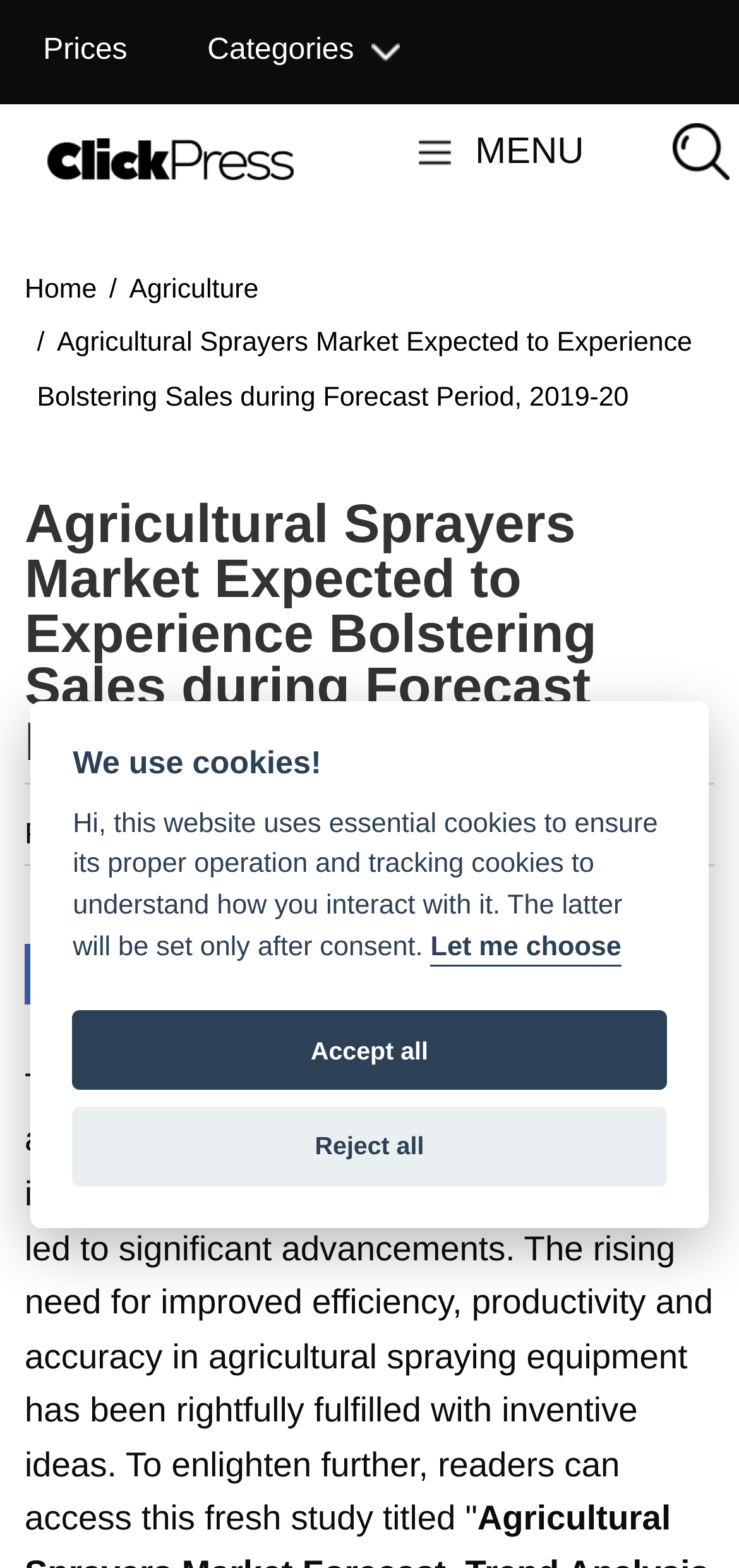Locate the UI element described by MENU in the provided webpage screenshot. Return the bounding box coordinates in the format (top-left x, top-left y, bottom-right x, bottom-right y), ensuring all values are between 0 and 1.

[0.566, 0.072, 0.79, 0.122]